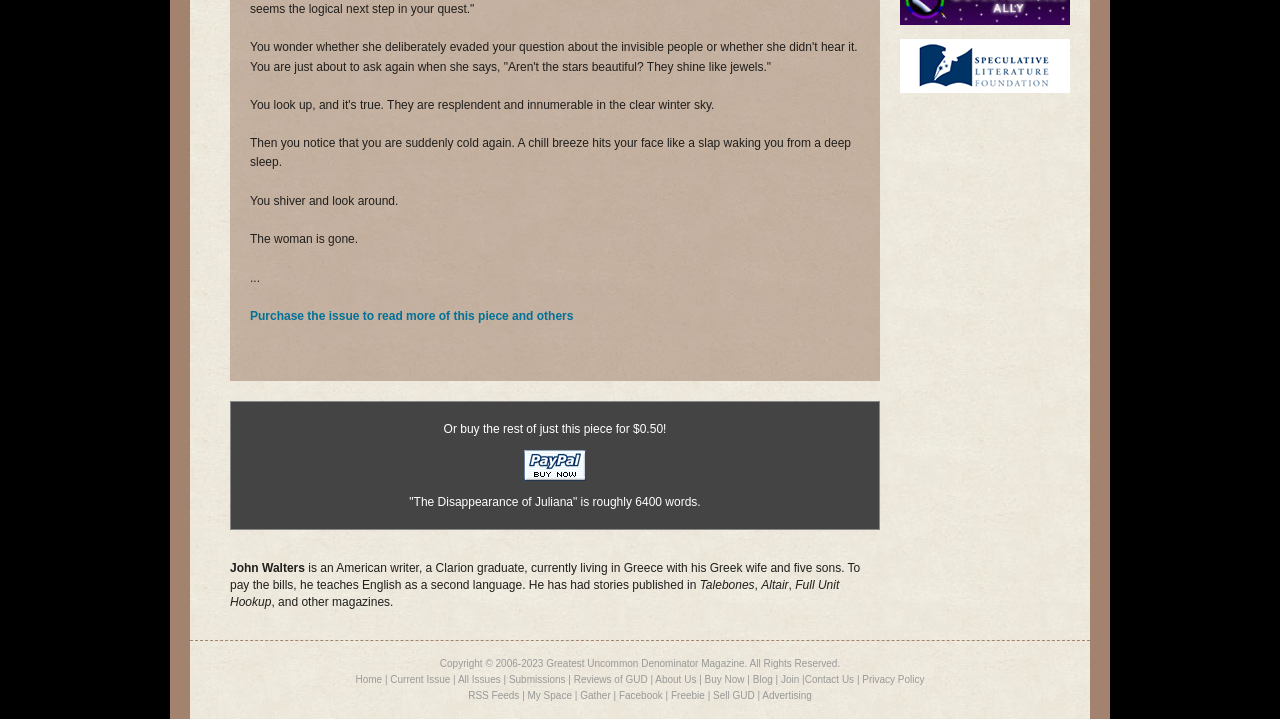What is the name of the magazine that published the story 'The Disappearance of Juliana'?
Based on the image, provide your answer in one word or phrase.

Greatest Uncommon Denominator Magazine